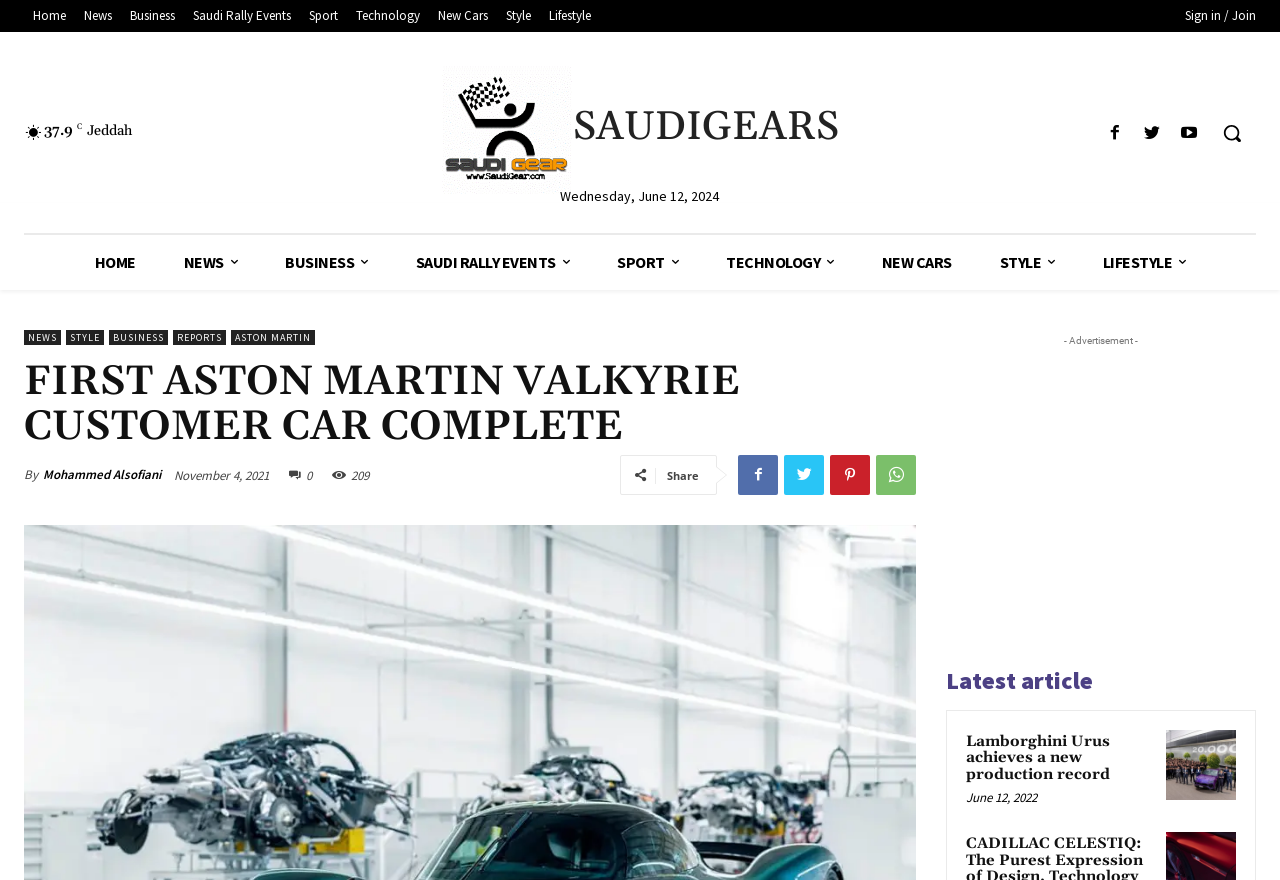Please identify the bounding box coordinates of the clickable area that will allow you to execute the instruction: "View Aston Martin news".

[0.18, 0.375, 0.246, 0.392]